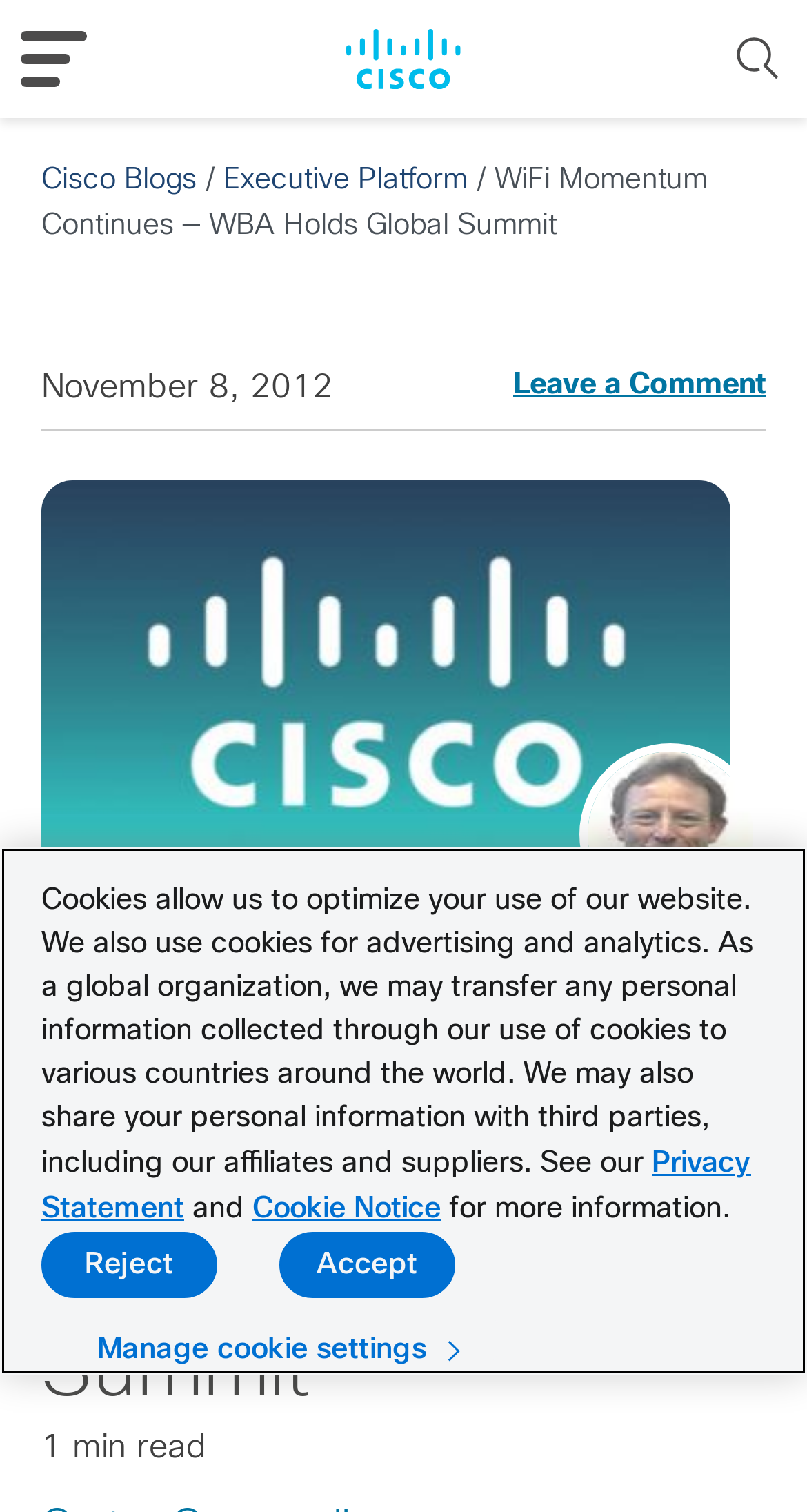What is the name of the blog?
From the screenshot, provide a brief answer in one word or phrase.

Cisco Blogs